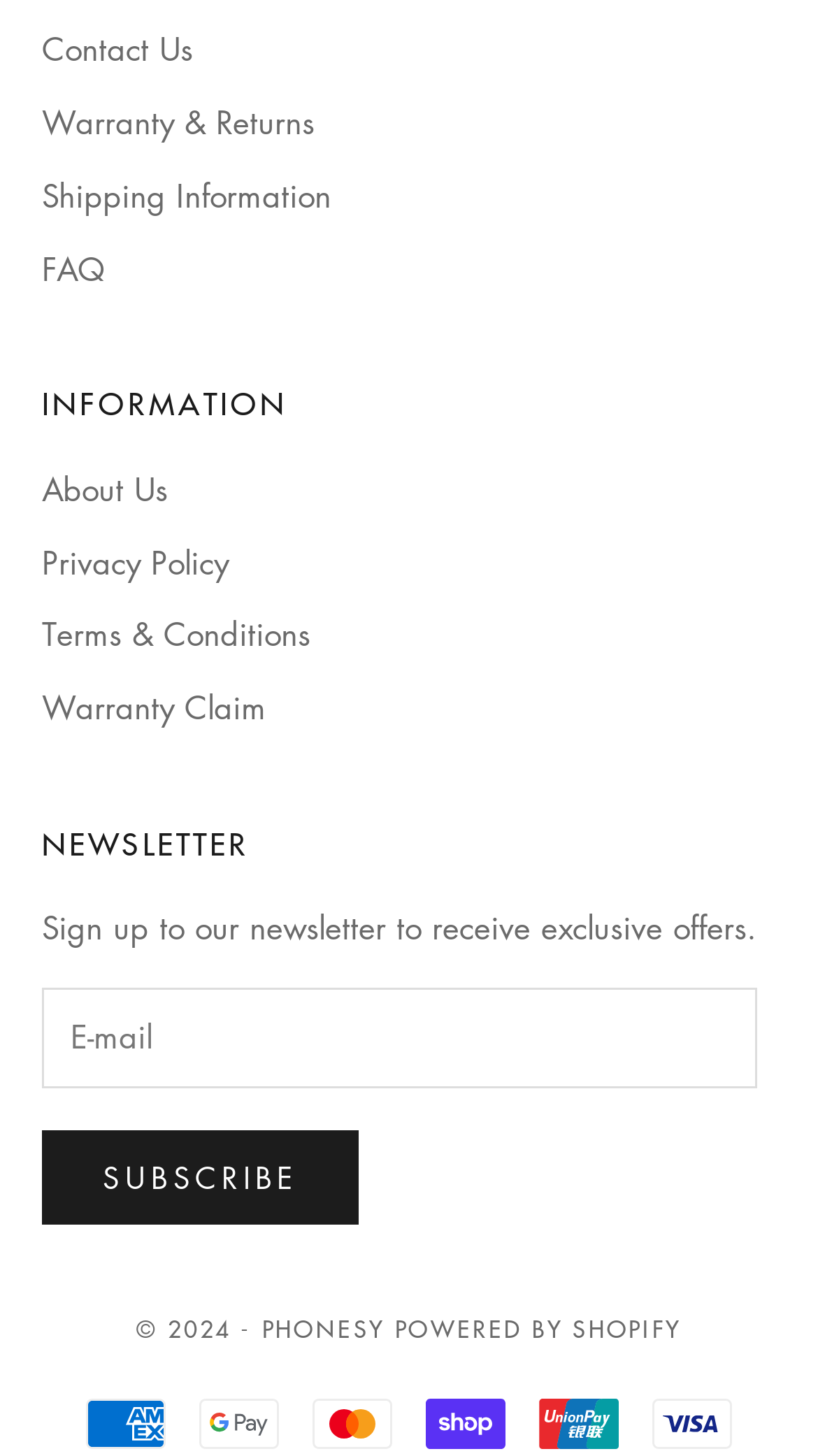Use a single word or phrase to answer the question:
How many links are in the INFORMATION section?

8